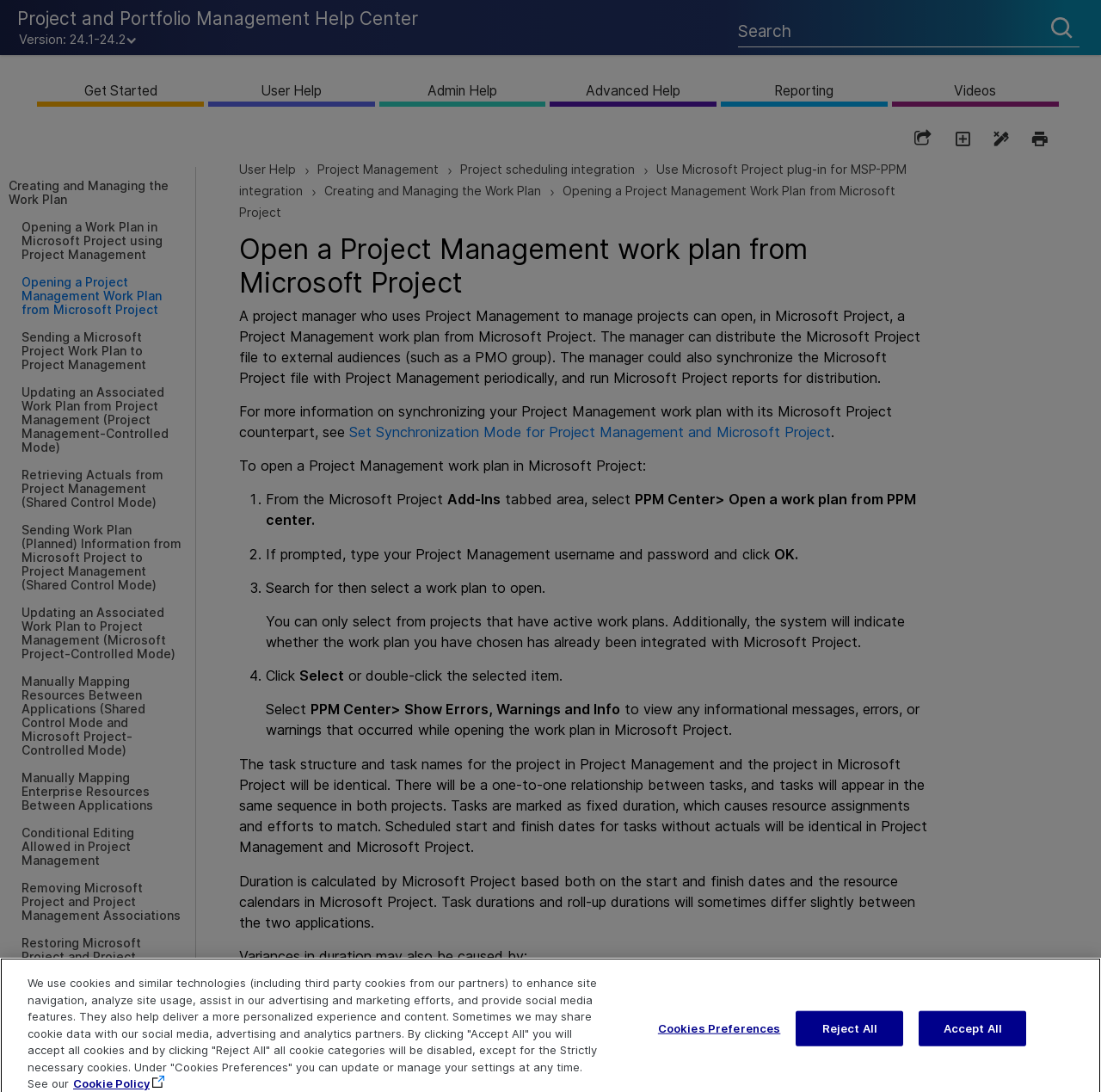Determine the main heading text of the webpage.

Open a Project Management work plan from Microsoft Project